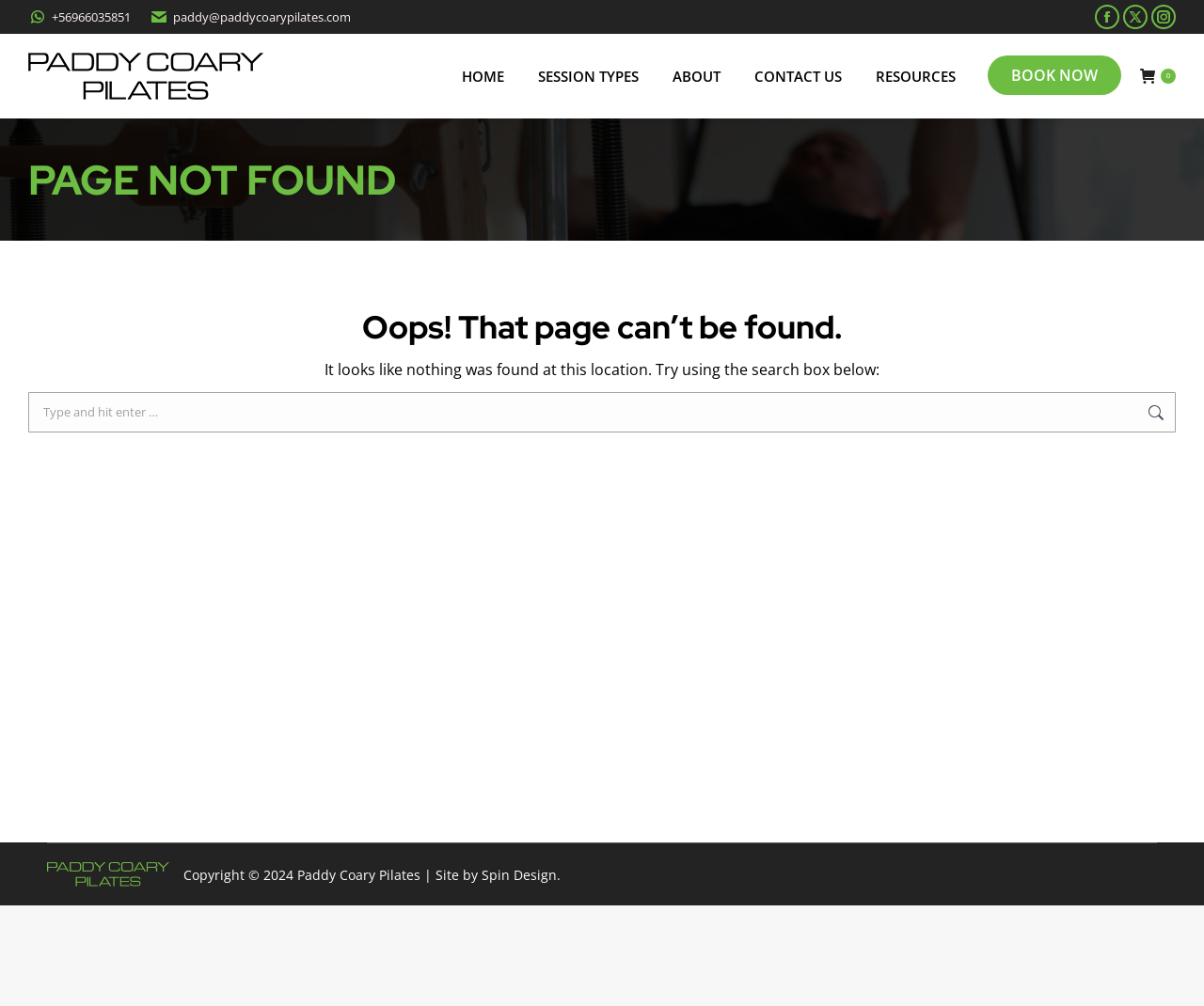Please determine the bounding box coordinates of the element's region to click for the following instruction: "Visit the home page".

[0.38, 0.05, 0.422, 0.101]